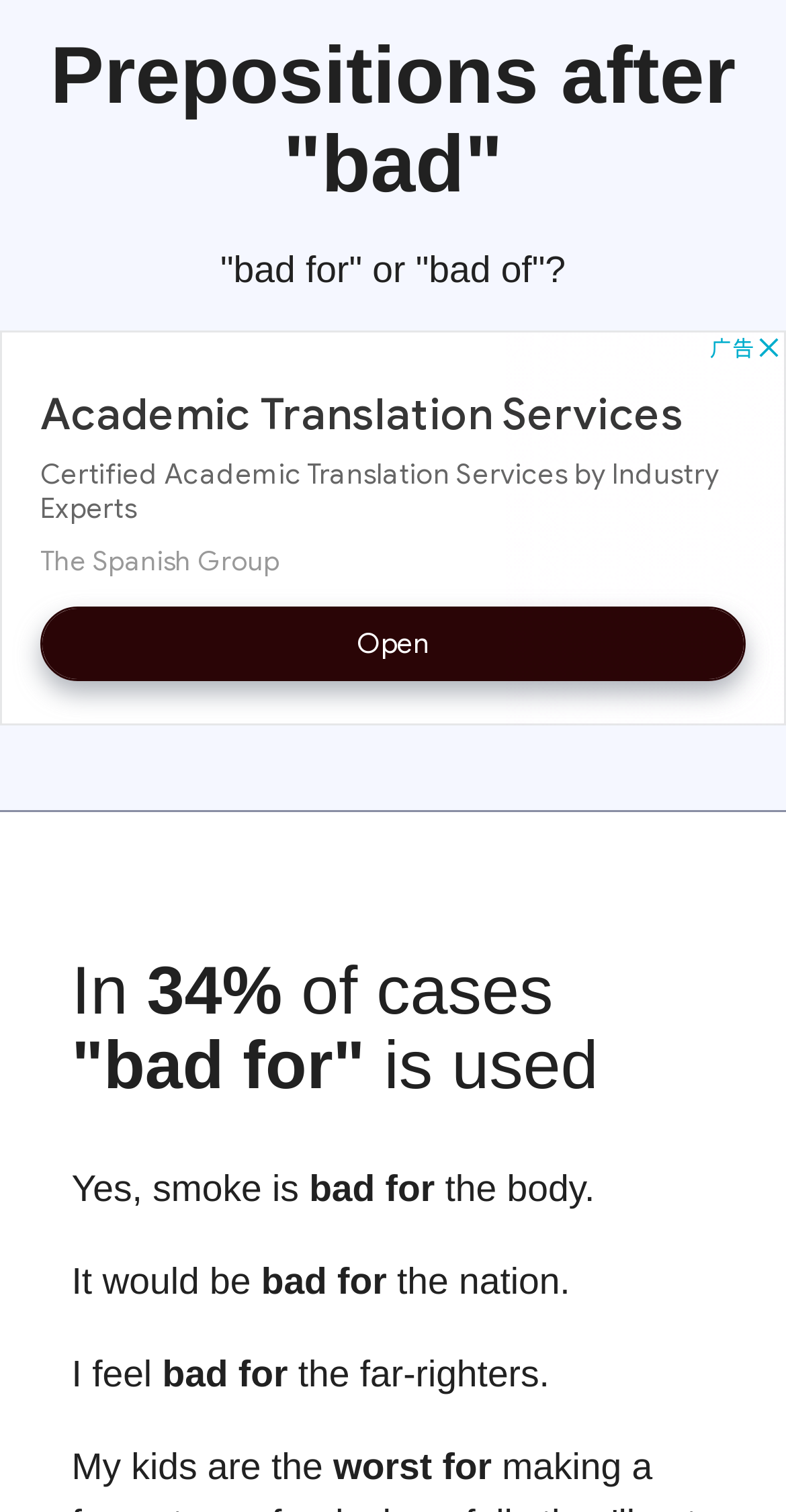Identify the main title of the webpage and generate its text content.

Prepositions after "bad"